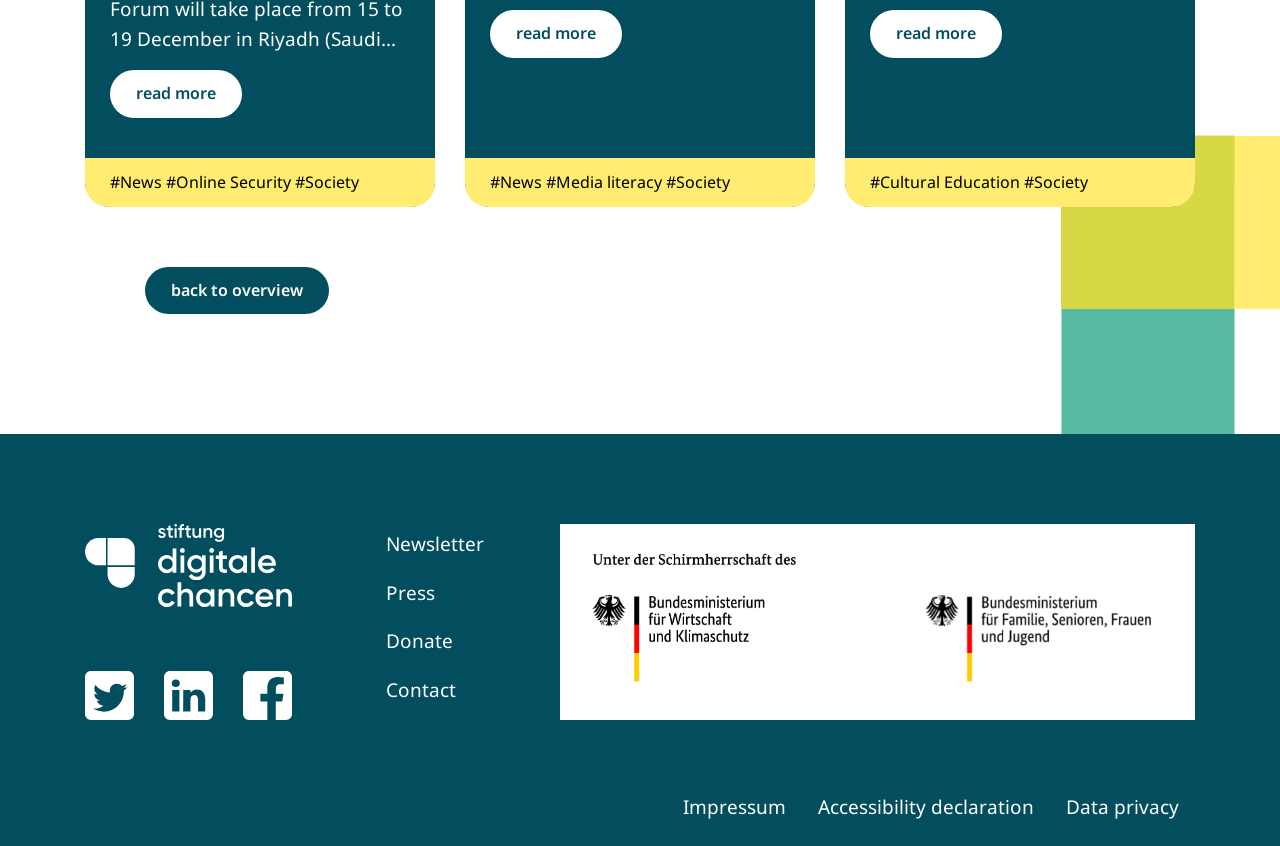Please identify the bounding box coordinates of the area that needs to be clicked to follow this instruction: "Visit 'Online Security'".

[0.13, 0.202, 0.23, 0.228]